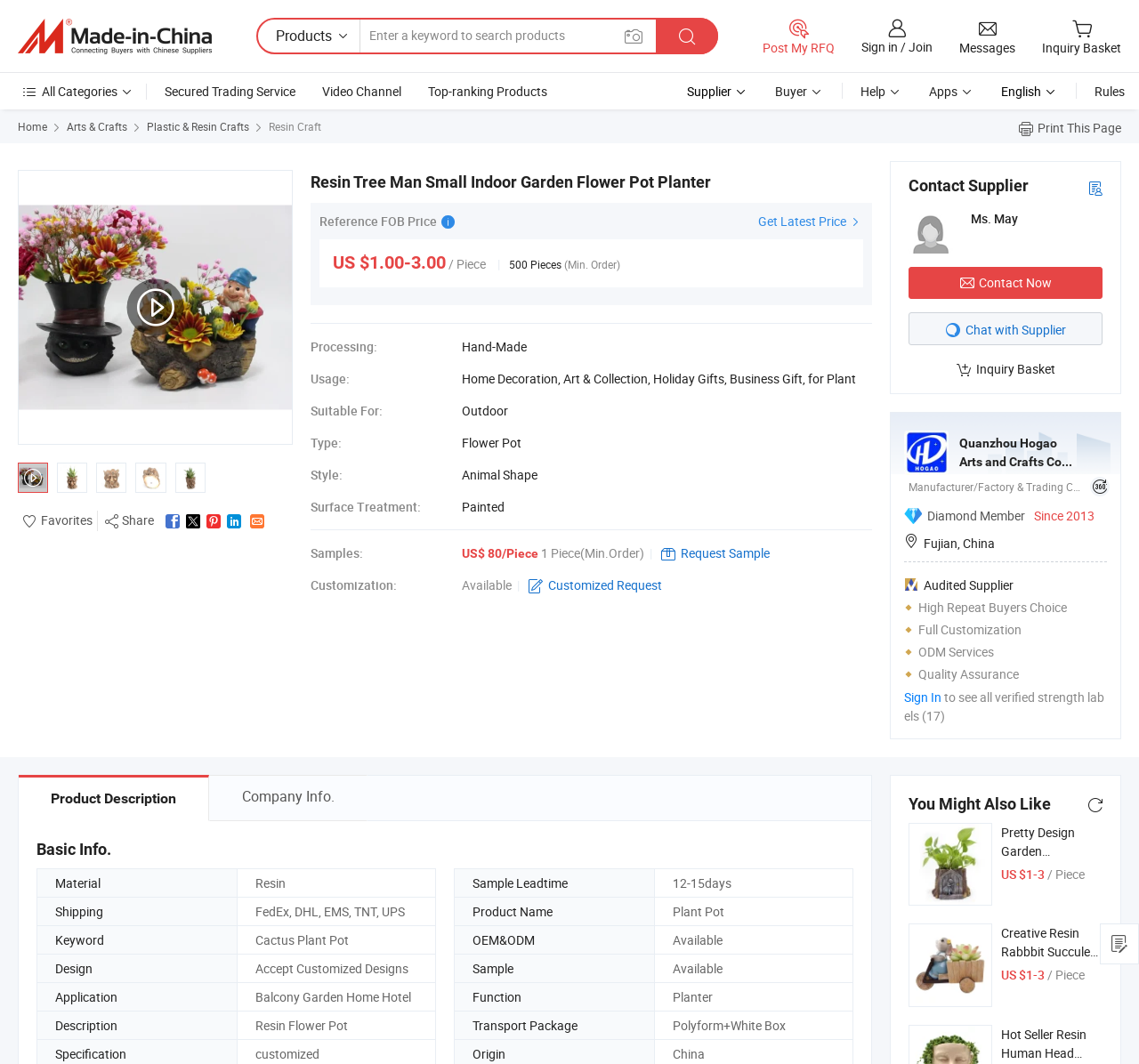What is the sample price of the product?
From the details in the image, provide a complete and detailed answer to the question.

I found the sample price of the product by looking at the table element on the webpage, which has a row with a header 'Samples:' and a cell with the value 'US$ 80/Piece'.